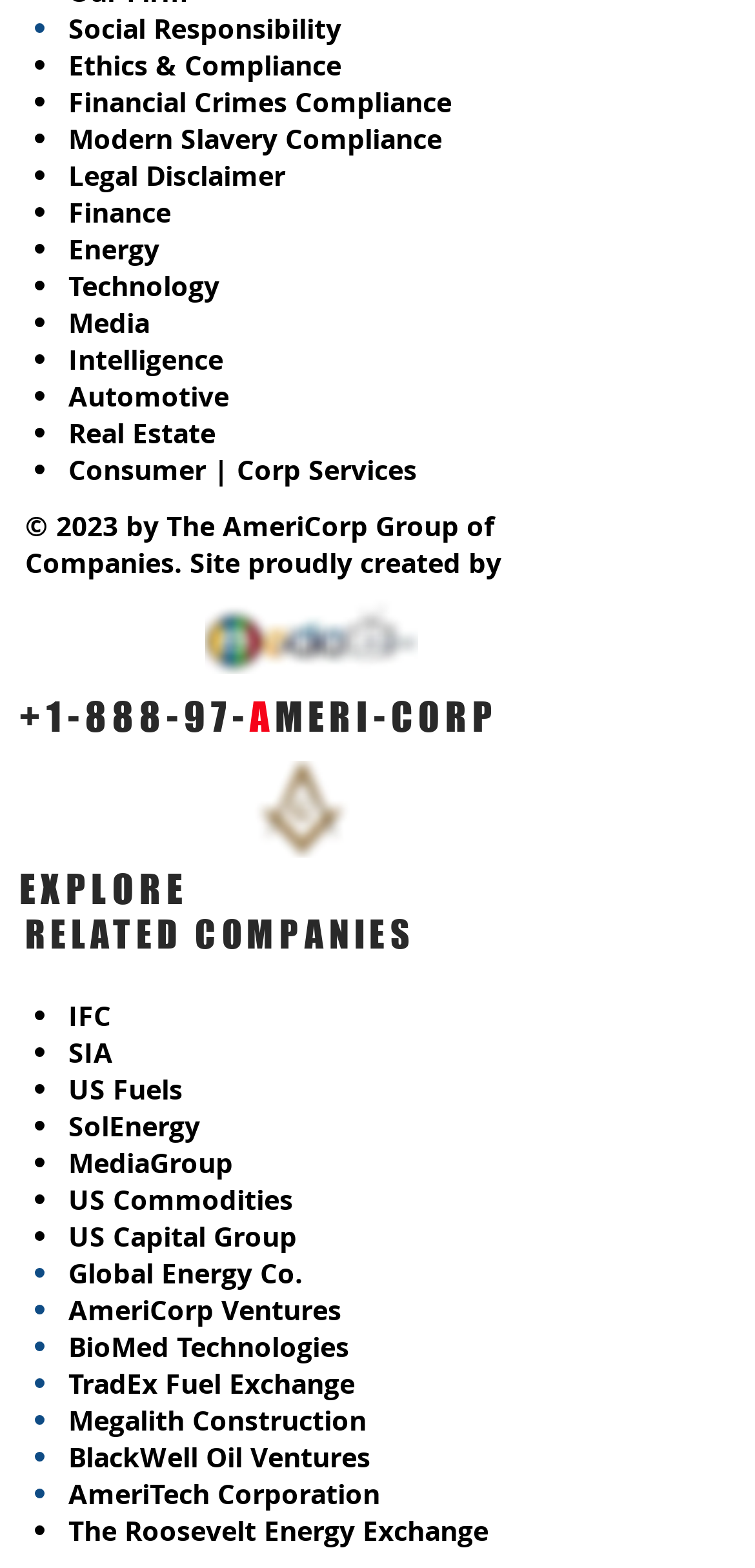Determine the bounding box for the UI element described here: "THE SOURCE".

None